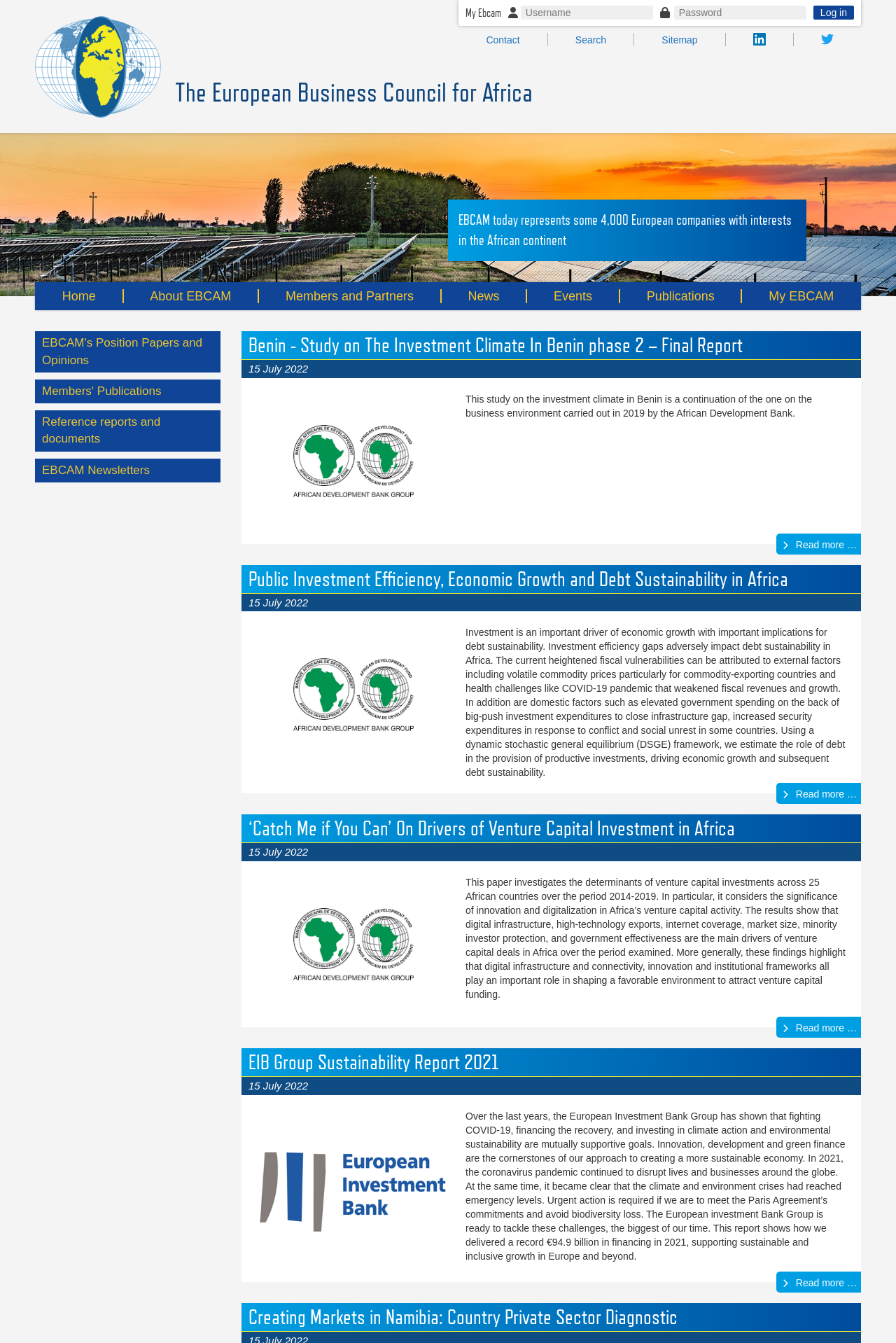Could you provide the bounding box coordinates for the portion of the screen to click to complete this instruction: "go to EBCAM Newsletters"?

[0.039, 0.341, 0.246, 0.359]